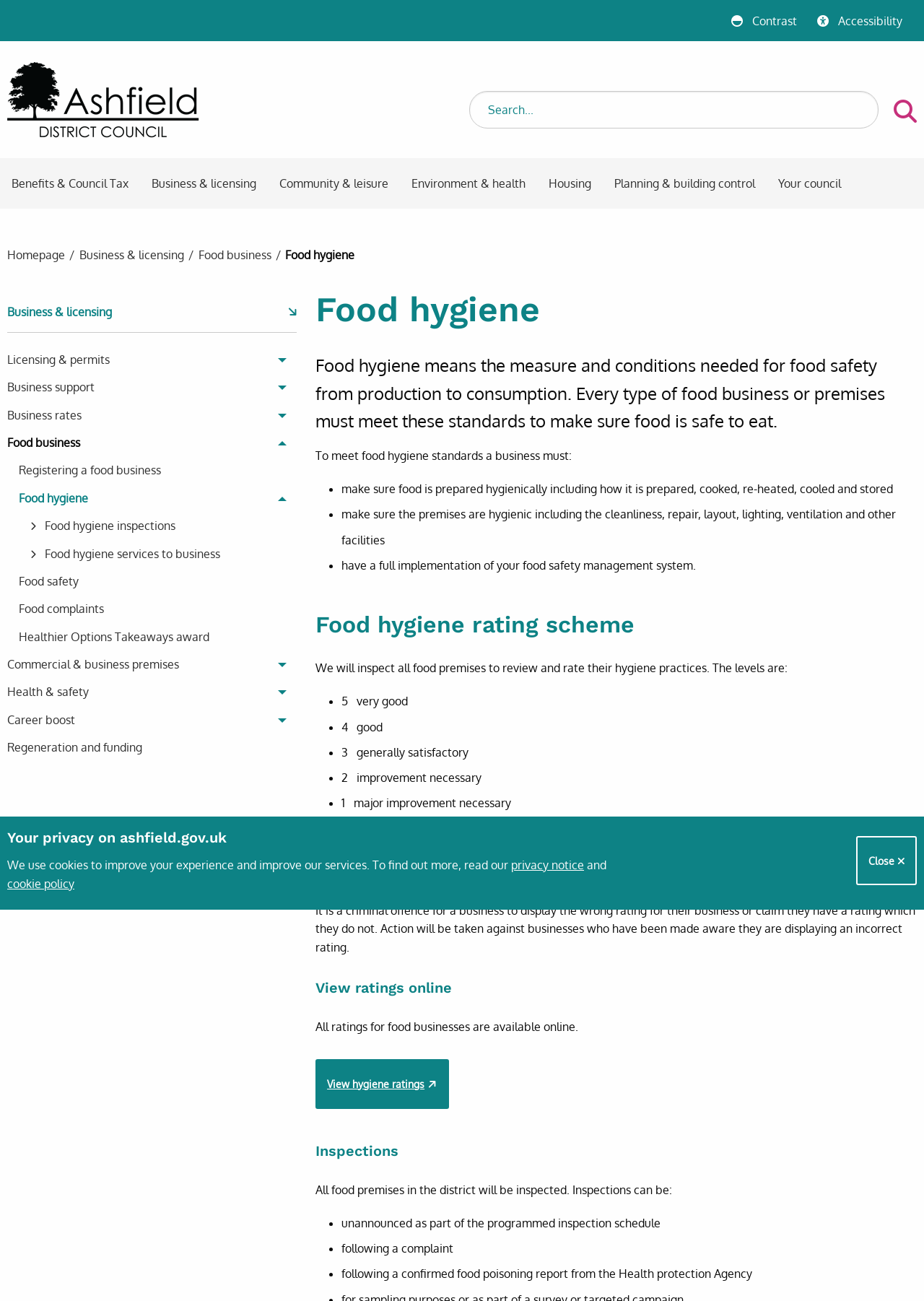Please indicate the bounding box coordinates of the element's region to be clicked to achieve the instruction: "Change website contrast". Provide the coordinates as four float numbers between 0 and 1, i.e., [left, top, right, bottom].

[0.791, 0.006, 0.872, 0.026]